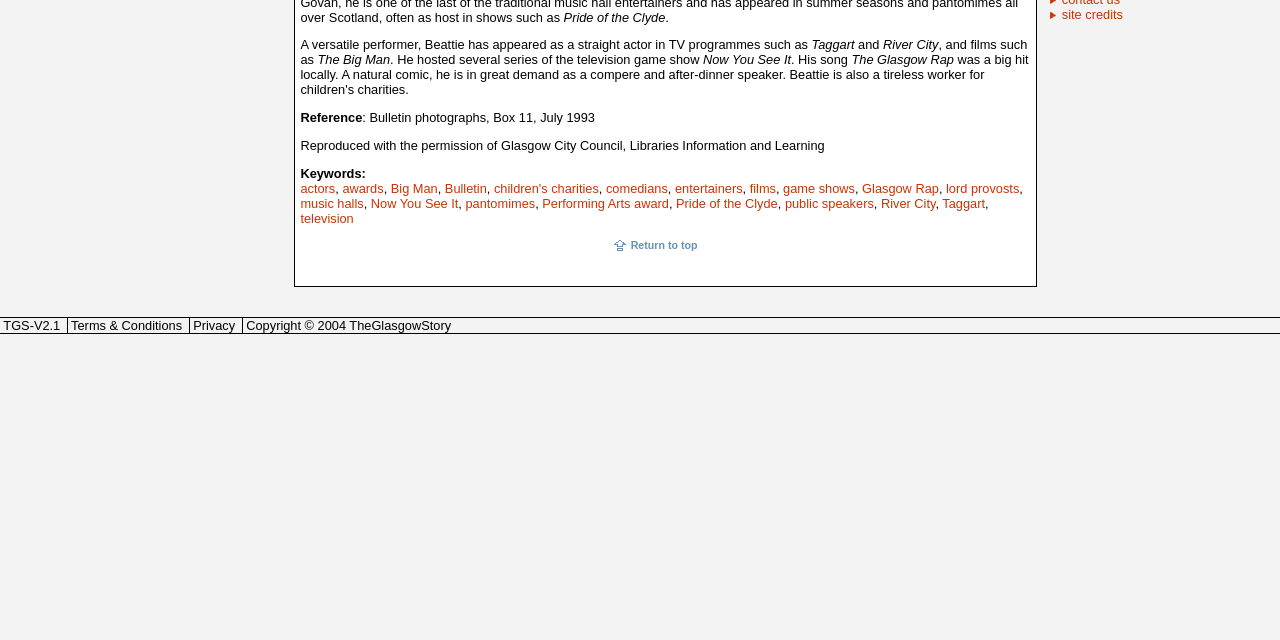Predict the bounding box of the UI element based on the description: "entertainers". The coordinates should be four float numbers between 0 and 1, formatted as [left, top, right, bottom].

[0.527, 0.282, 0.58, 0.306]